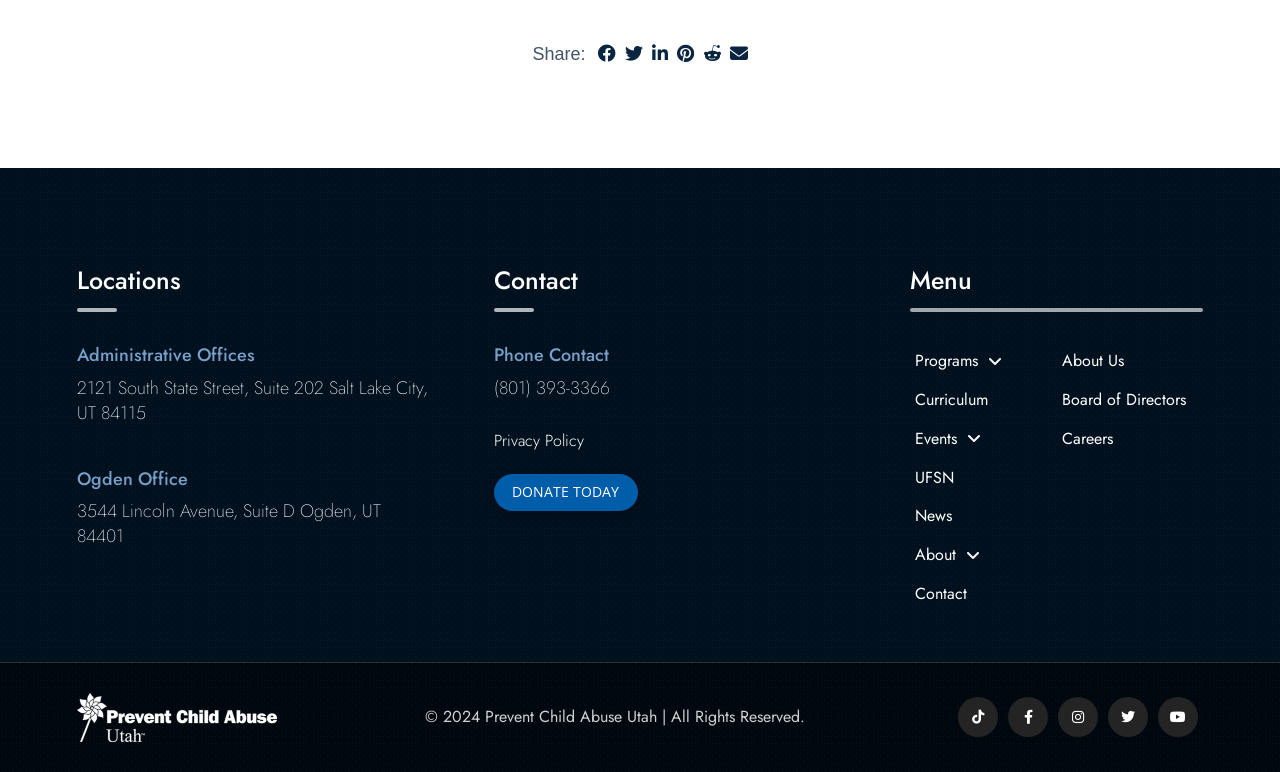Please reply with a single word or brief phrase to the question: 
What is the organization's administrative office address?

2121 South State Street, Suite 202 Salt Lake City, UT 84115